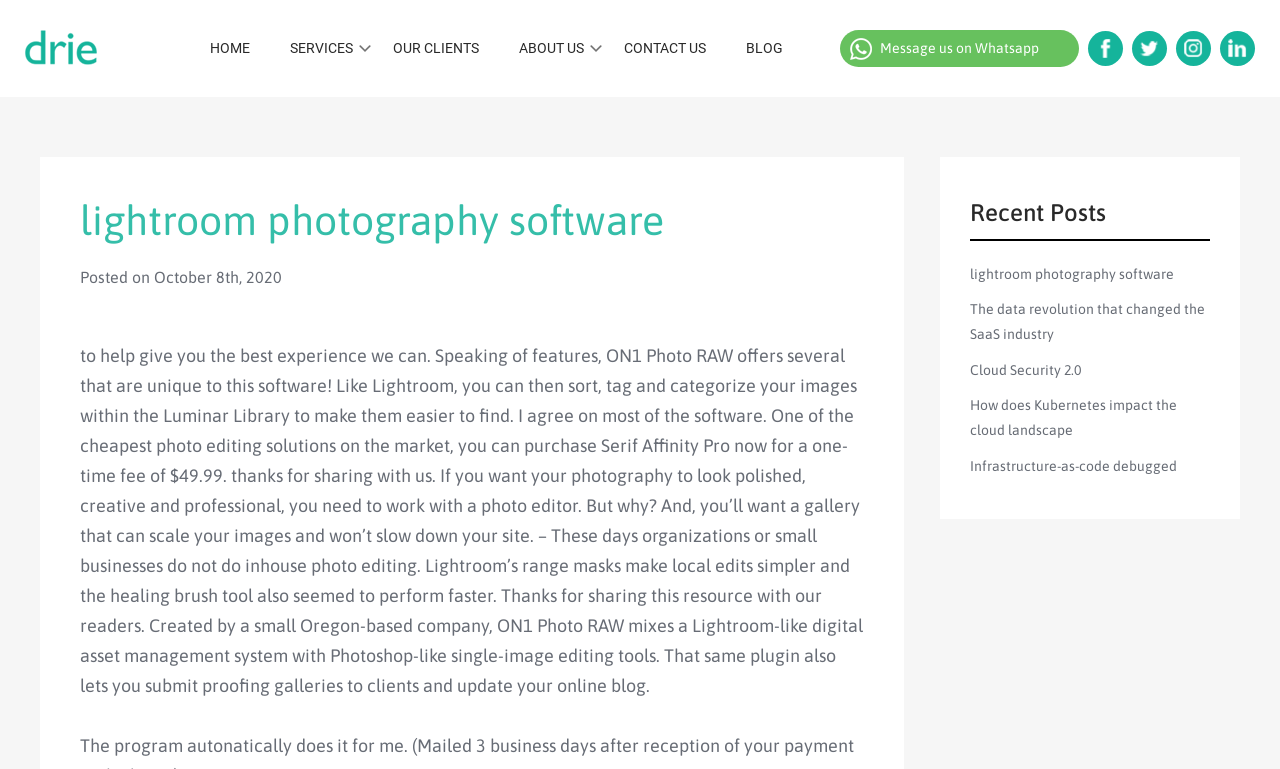Can you find the bounding box coordinates for the element that needs to be clicked to execute this instruction: "Find an Apple Store"? The coordinates should be given as four float numbers between 0 and 1, i.e., [left, top, right, bottom].

None